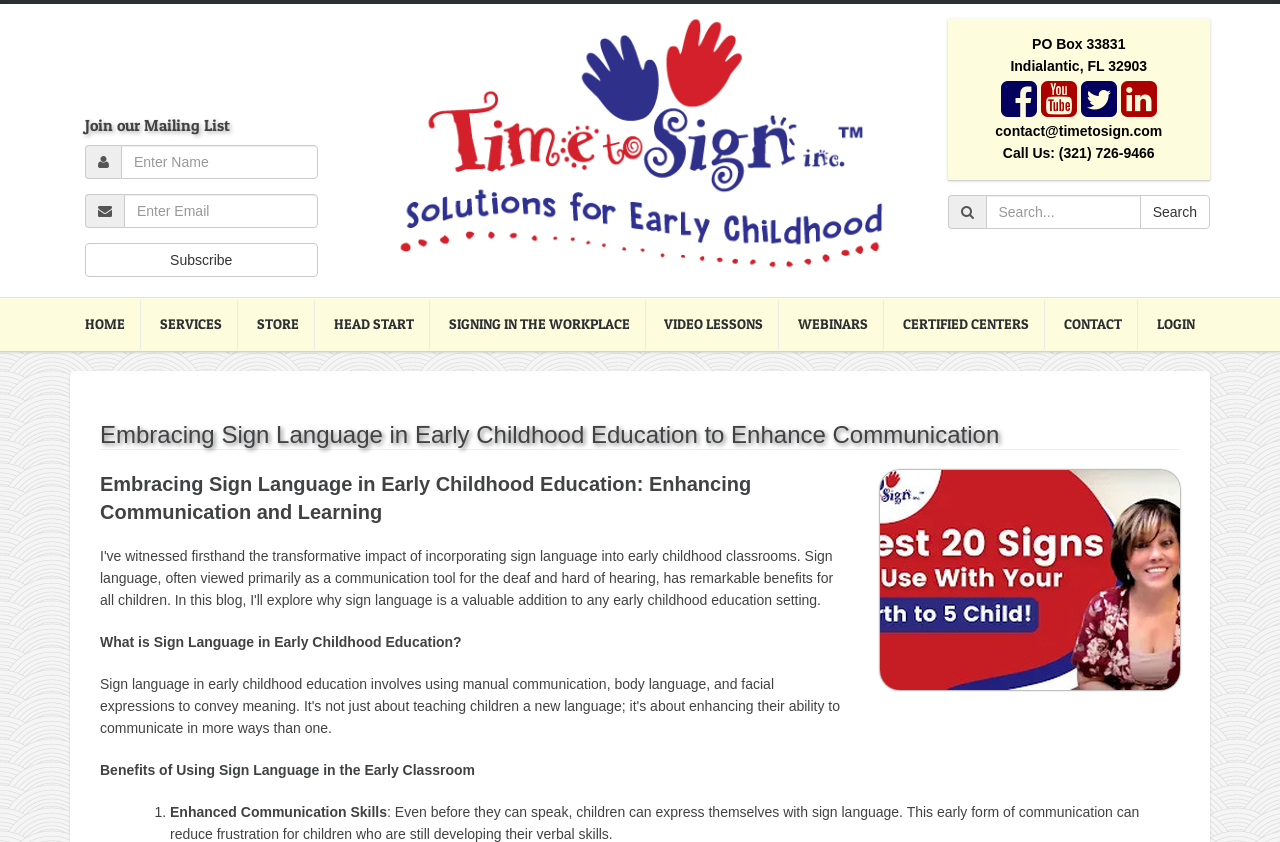What is the purpose of the textbox with the label 'Enter Email'?
Provide an in-depth and detailed answer to the question.

I inferred the purpose of the textbox by looking at its context. The textbox is located in a section with a heading 'Join our Mailing List', and it is accompanied by another textbox labeled 'Enter Name' and a button labeled 'Subscribe'. This suggests that the purpose of the textbox is to collect email addresses for subscription to the mailing list.